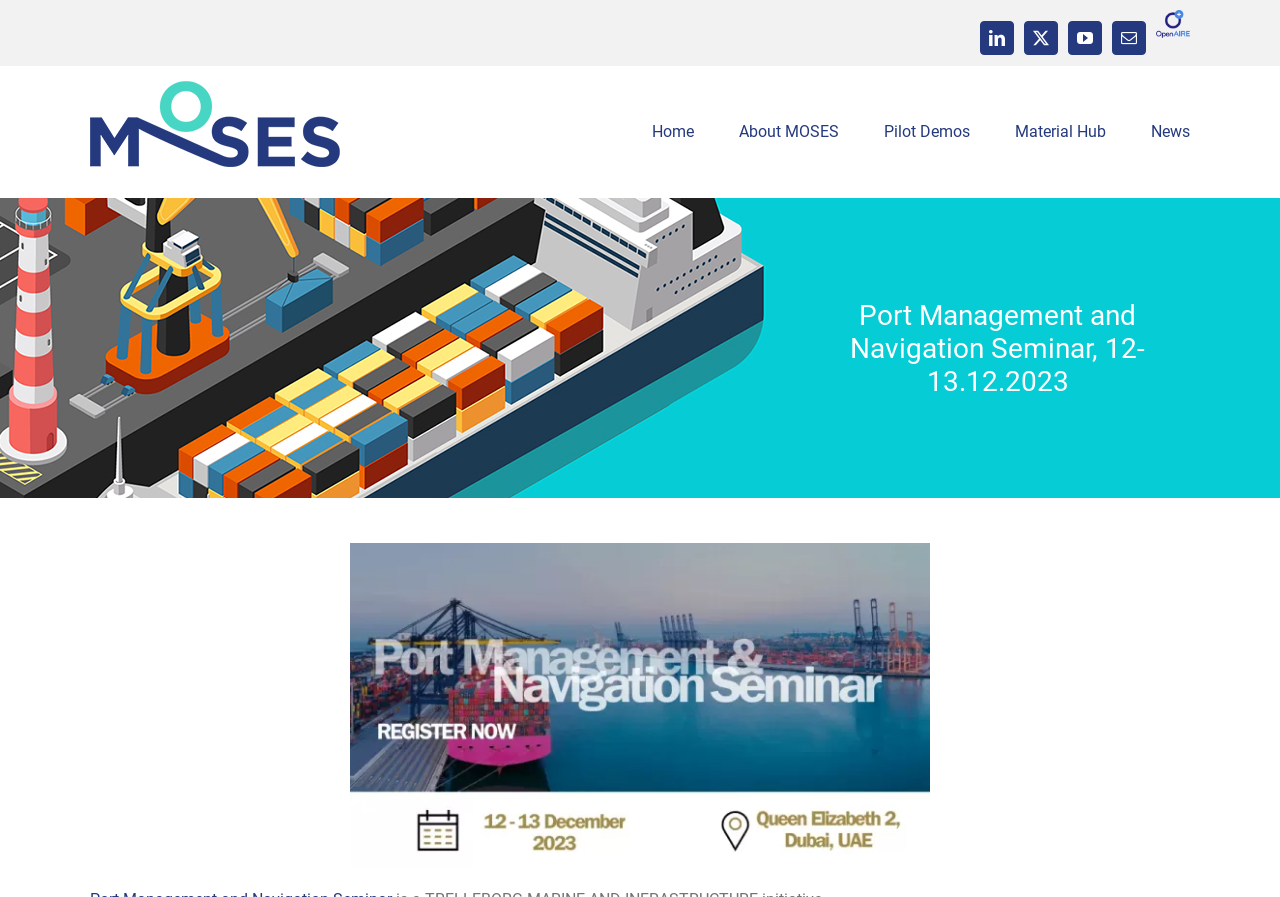Specify the bounding box coordinates of the element's area that should be clicked to execute the given instruction: "Access Material Hub". The coordinates should be four float numbers between 0 and 1, i.e., [left, top, right, bottom].

[0.793, 0.074, 0.864, 0.221]